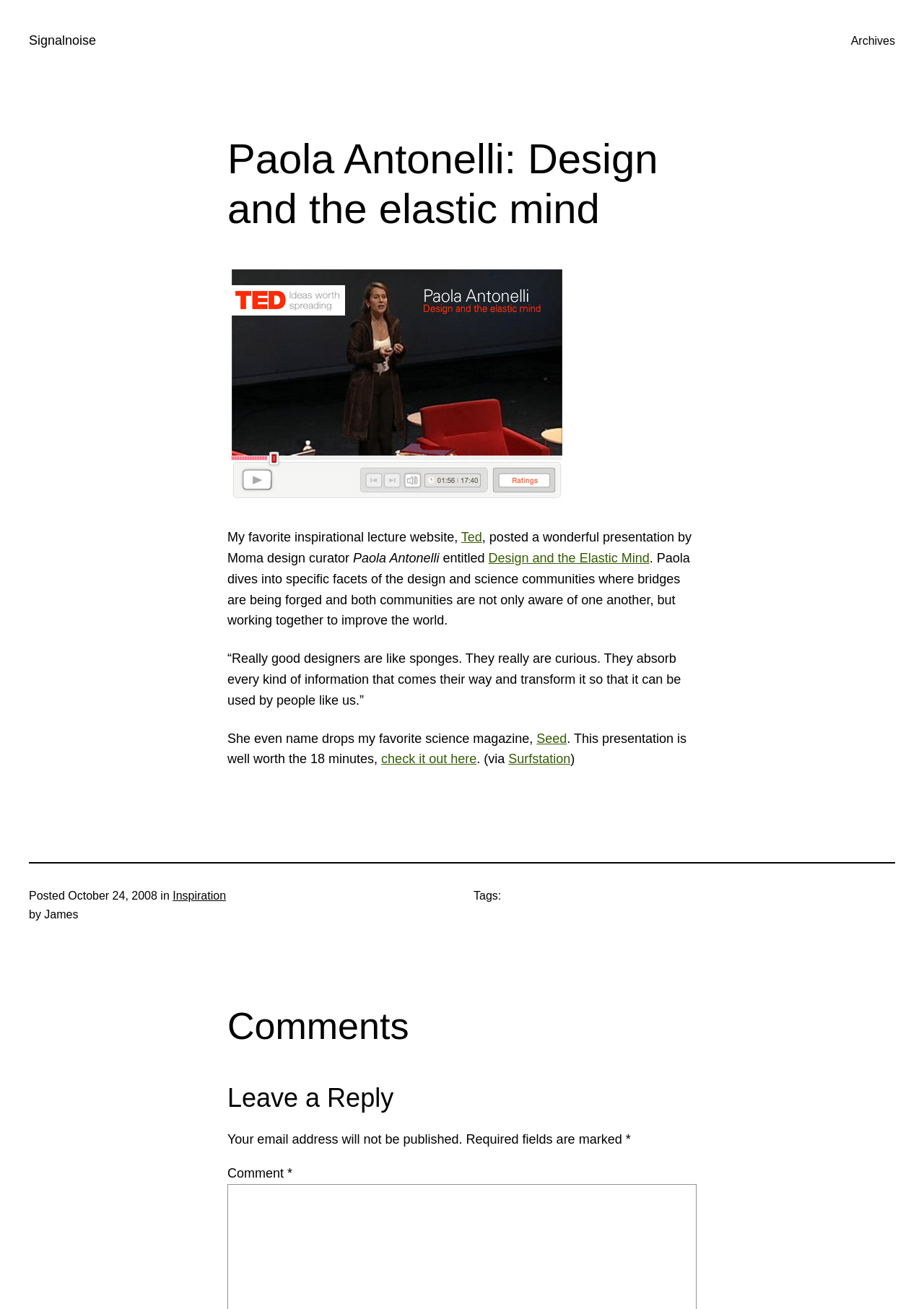What is the date of the article?
Please provide an in-depth and detailed response to the question.

I found the date of the article by looking at the text 'Posted' followed by the date 'October 24, 2008' at the bottom of the webpage.